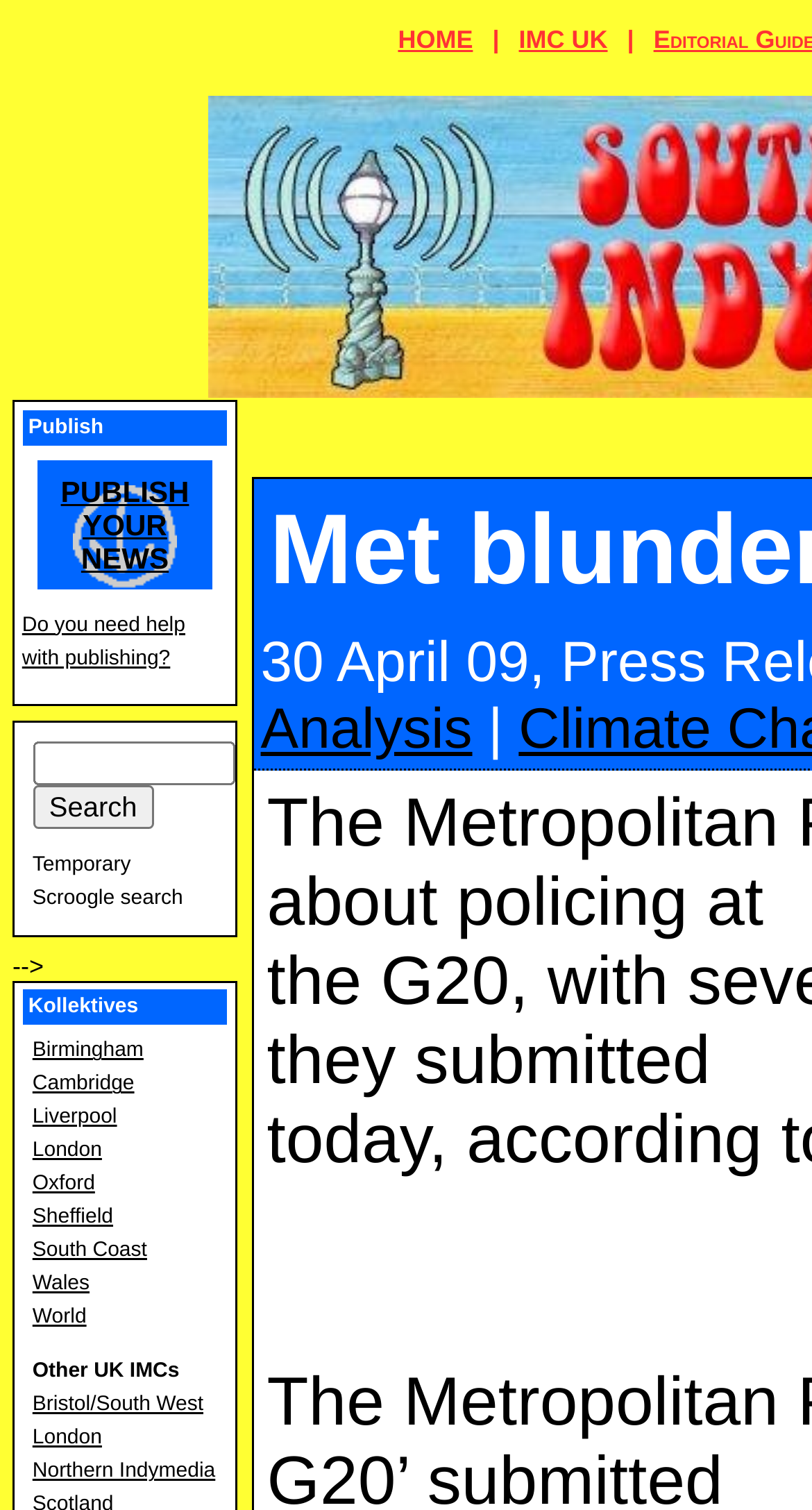Find the bounding box coordinates of the clickable area required to complete the following action: "search for news".

[0.04, 0.491, 0.289, 0.52]